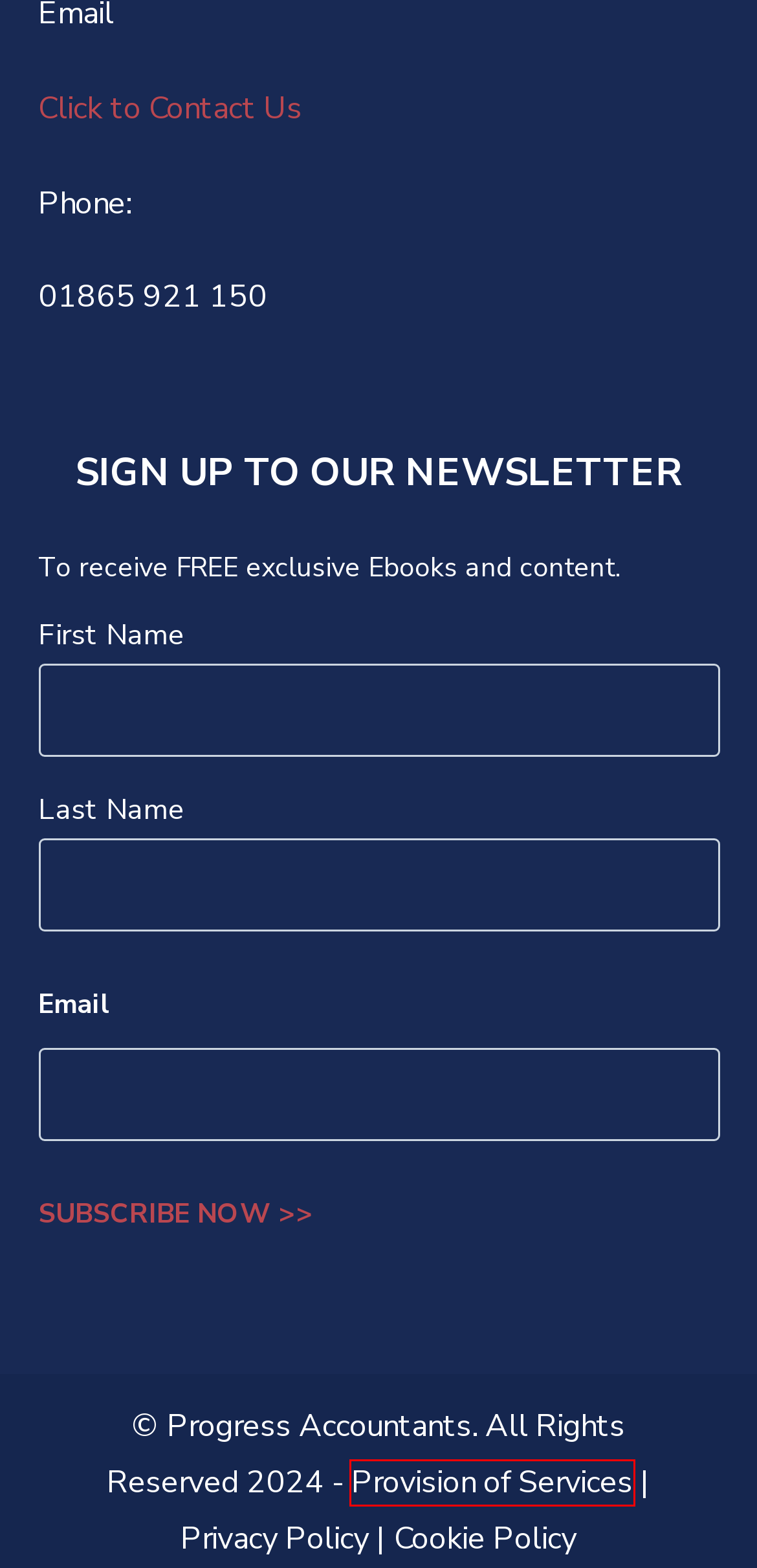Using the screenshot of a webpage with a red bounding box, pick the webpage description that most accurately represents the new webpage after the element inside the red box is clicked. Here are the candidates:
A. Assure UK Celebrates Success at the Cherwell Business Awards - Progress Accountants
B. Going Through a Corporate Divorce - Progress Accountants
C. Privacy Policy - Progress Accountants
D. Virtual Finance Director Service | Oxford, London, Banbury
E. Provision of Services - Progress Accountants
F. Cookie Policy - Progress Accountants
G. News Archives - Progress Accountants
H. Progress Accountants | Banbury, Oxford and London.

E